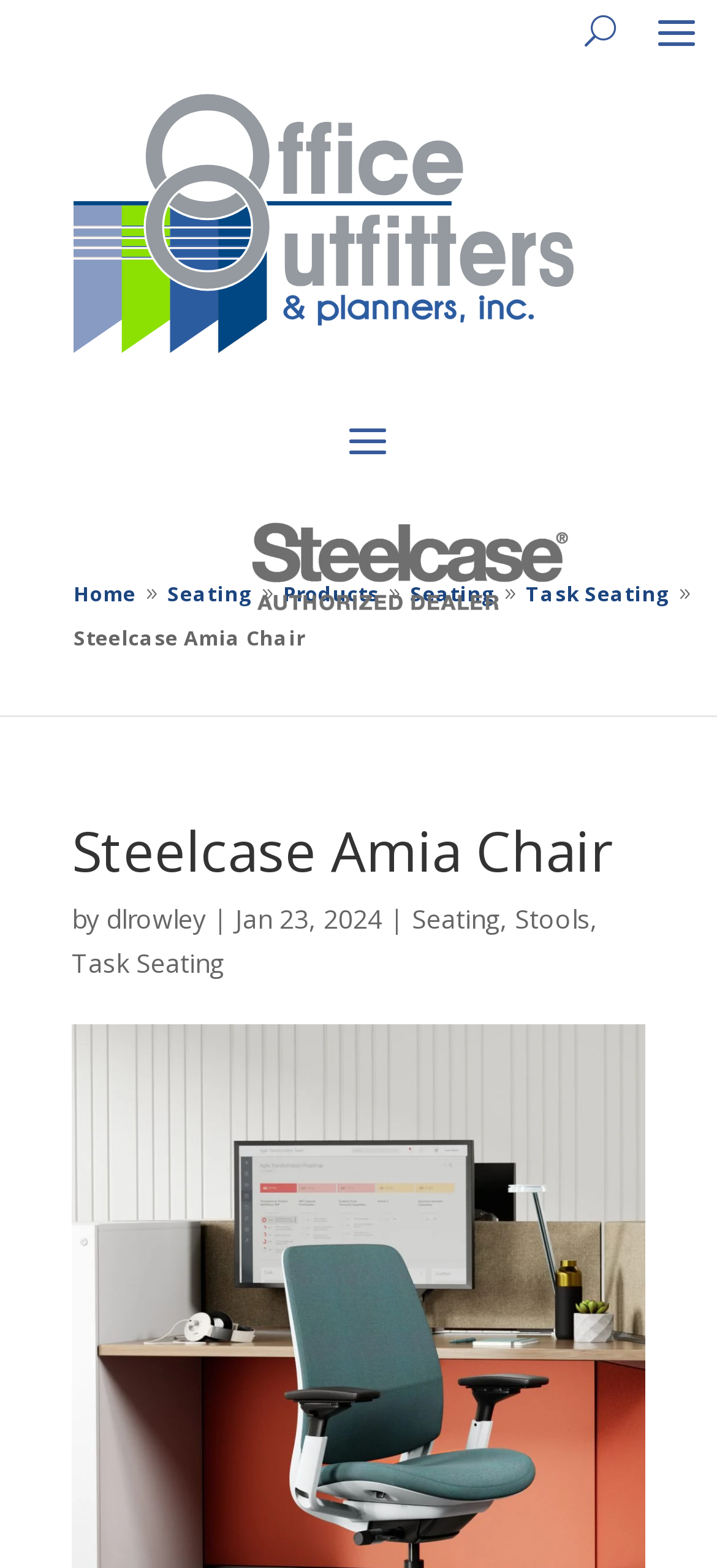Determine the bounding box coordinates of the section to be clicked to follow the instruction: "Visit the home page". The coordinates should be given as four float numbers between 0 and 1, formatted as [left, top, right, bottom].

[0.103, 0.369, 0.19, 0.387]